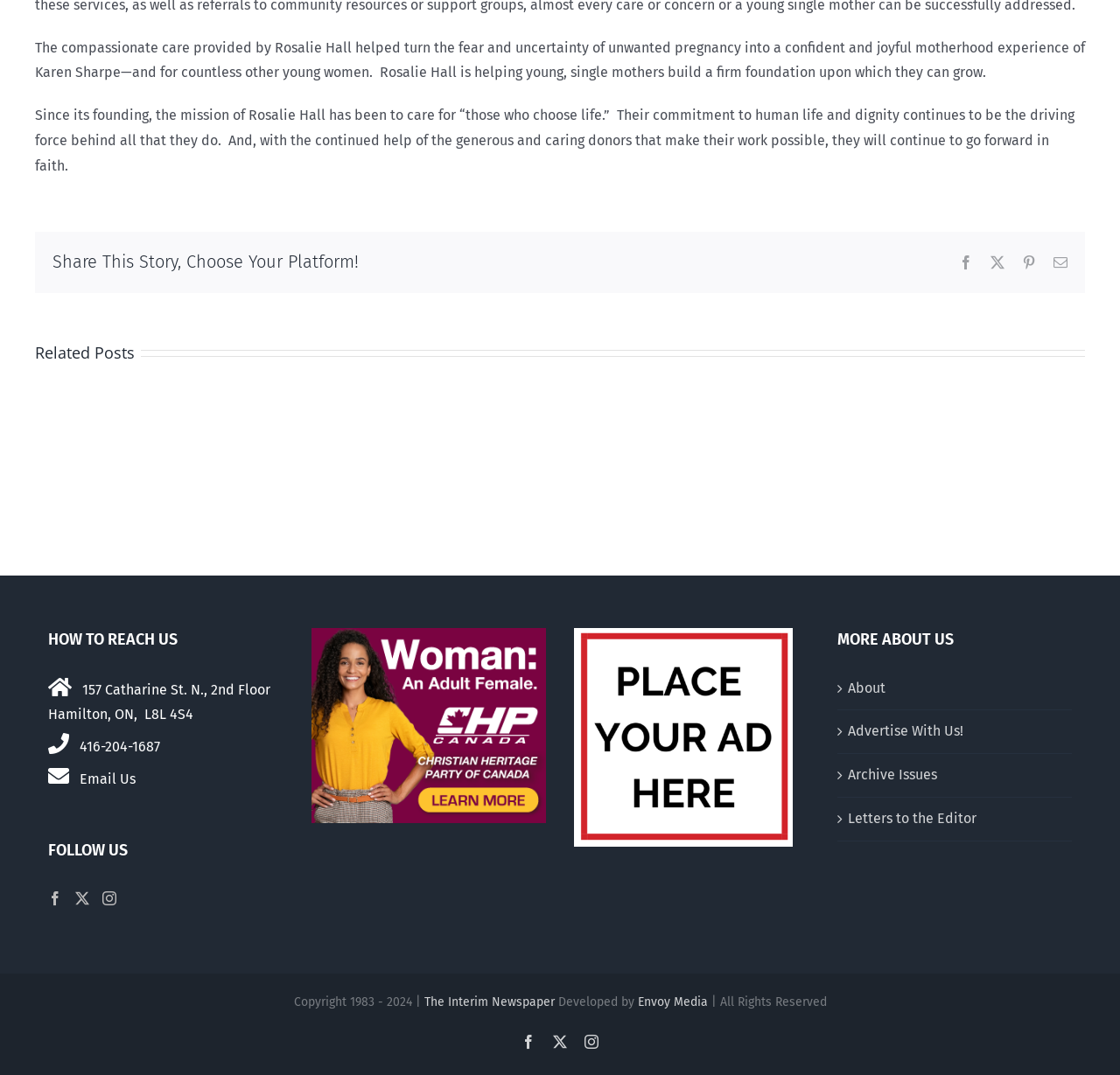Specify the bounding box coordinates of the area to click in order to follow the given instruction: "Email The Interim."

[0.043, 0.712, 0.062, 0.731]